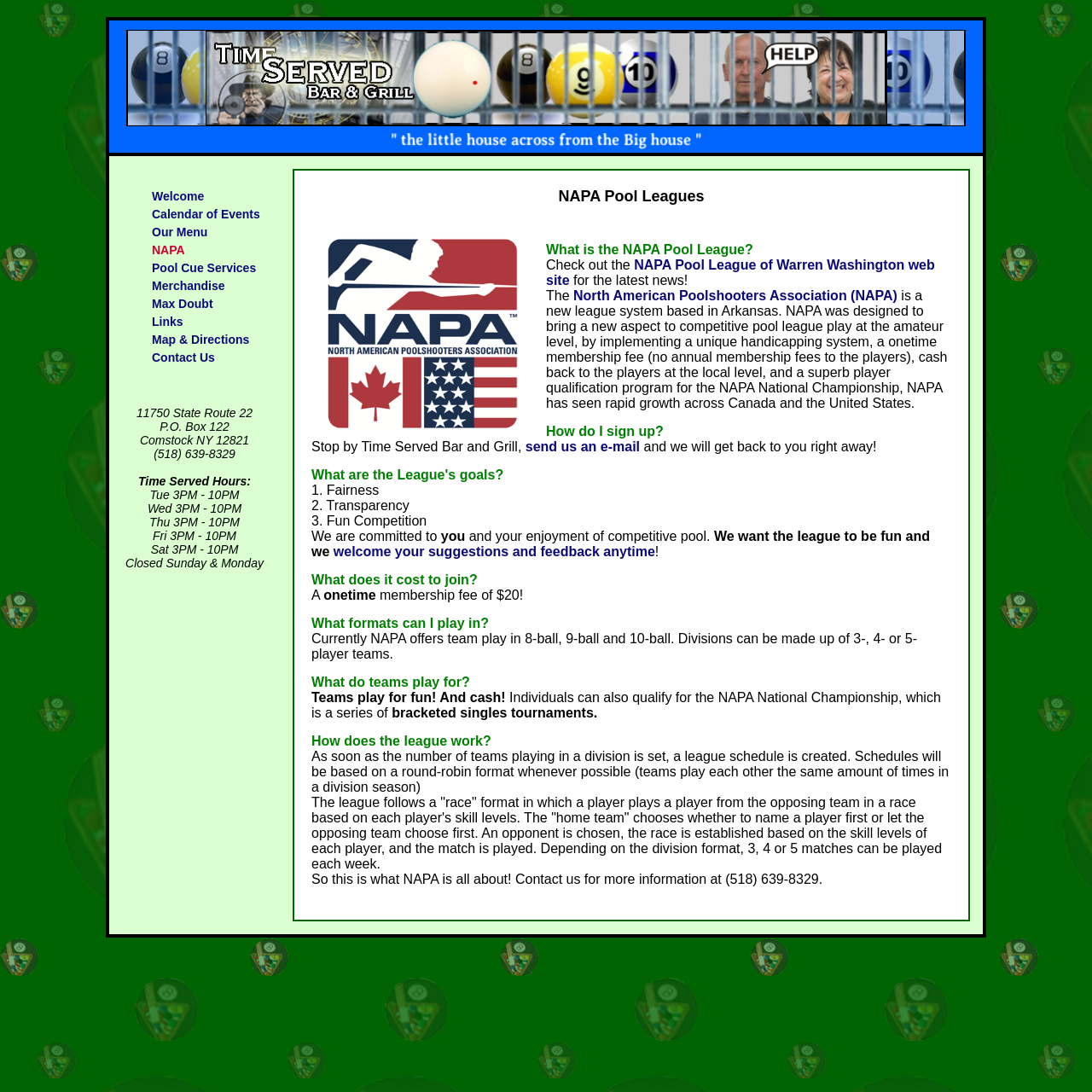Give a short answer to this question using one word or a phrase:
What is the address of Time Served Bar & Grill?

11750 State Route 22